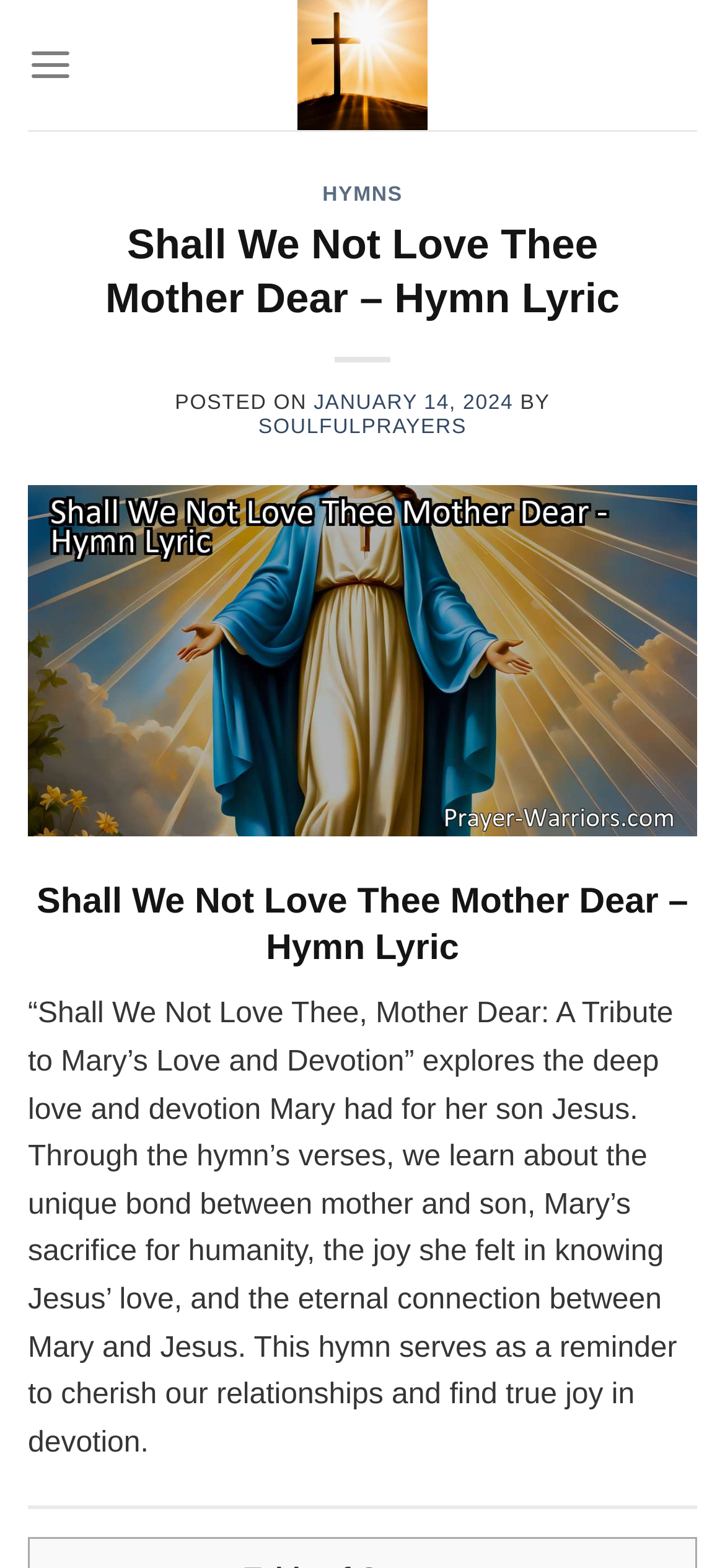Who is the author of the post?
From the image, respond using a single word or phrase.

SoulfulPrayers